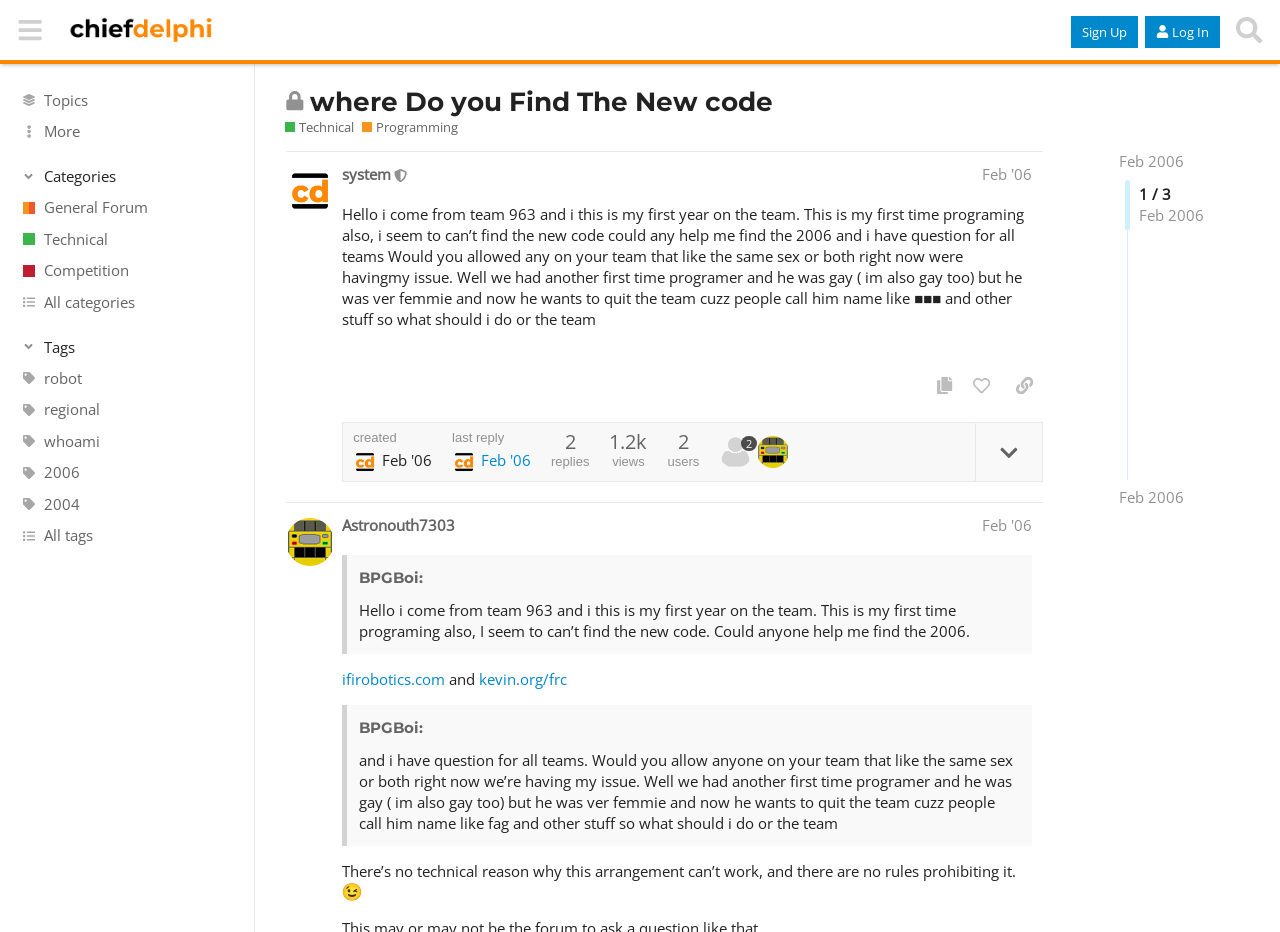Construct a comprehensive description capturing every detail on the webpage.

This webpage appears to be a forum discussion page, specifically a topic page on Chief Delphi, a platform for robotics and programming discussions. At the top of the page, there is a header section with a button to hide the sidebar, a link to Chief Delphi, and buttons to sign up and log in. 

Below the header, there are several links to different categories, including General Forum, Technical, Competition, and All categories. Each category has an accompanying image. 

The main content of the page is a discussion topic titled "where Do you Find The New code" in the Technical/Programming section. The topic is closed, and it no longer accepts new replies. The topic starter, a user from team 963, introduces themselves and asks for help finding new code, sharing their experience as a first-time programmer. They also ask a question about team dynamics and inclusivity.

Below the topic starter's post, there are several buttons to copy the contents of the post, copy a link to the post, and expand topic details. There is also information about the post, including the creation date and time, the number of replies, views, and users.

The page also displays a reply from another user, Astronouth7303, who responds to the topic starter's question. The reply includes a blockquote of the original post and provides some helpful resources.

Throughout the page, there are various images, including icons for categories and user avatars. The layout is organized, with clear headings and concise text, making it easy to follow the discussion.